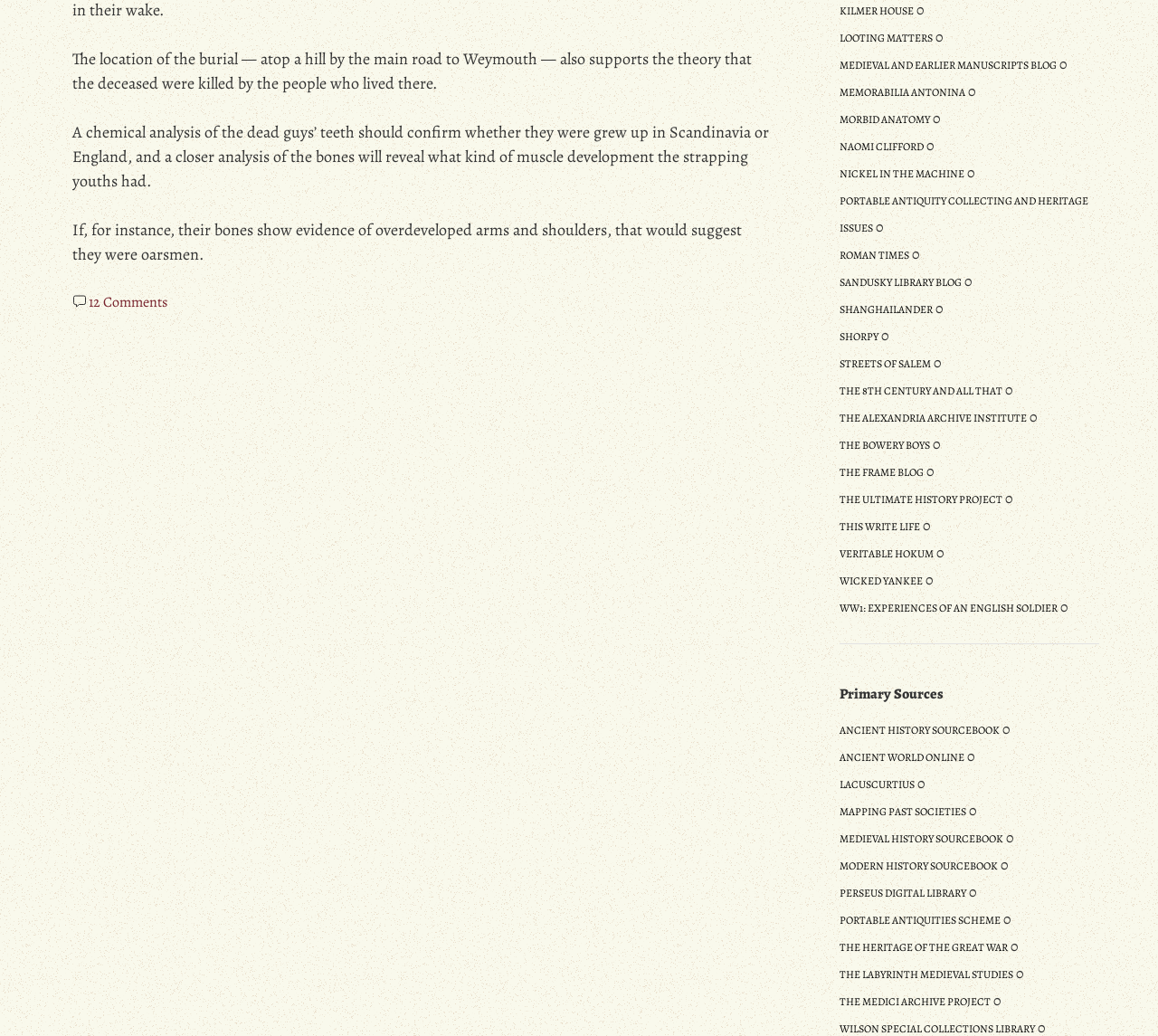Refer to the element description Wilson Special Collections Library and identify the corresponding bounding box in the screenshot. Format the coordinates as (top-left x, top-left y, bottom-right x, bottom-right y) with values in the range of 0 to 1.

[0.725, 0.986, 0.893, 1.0]